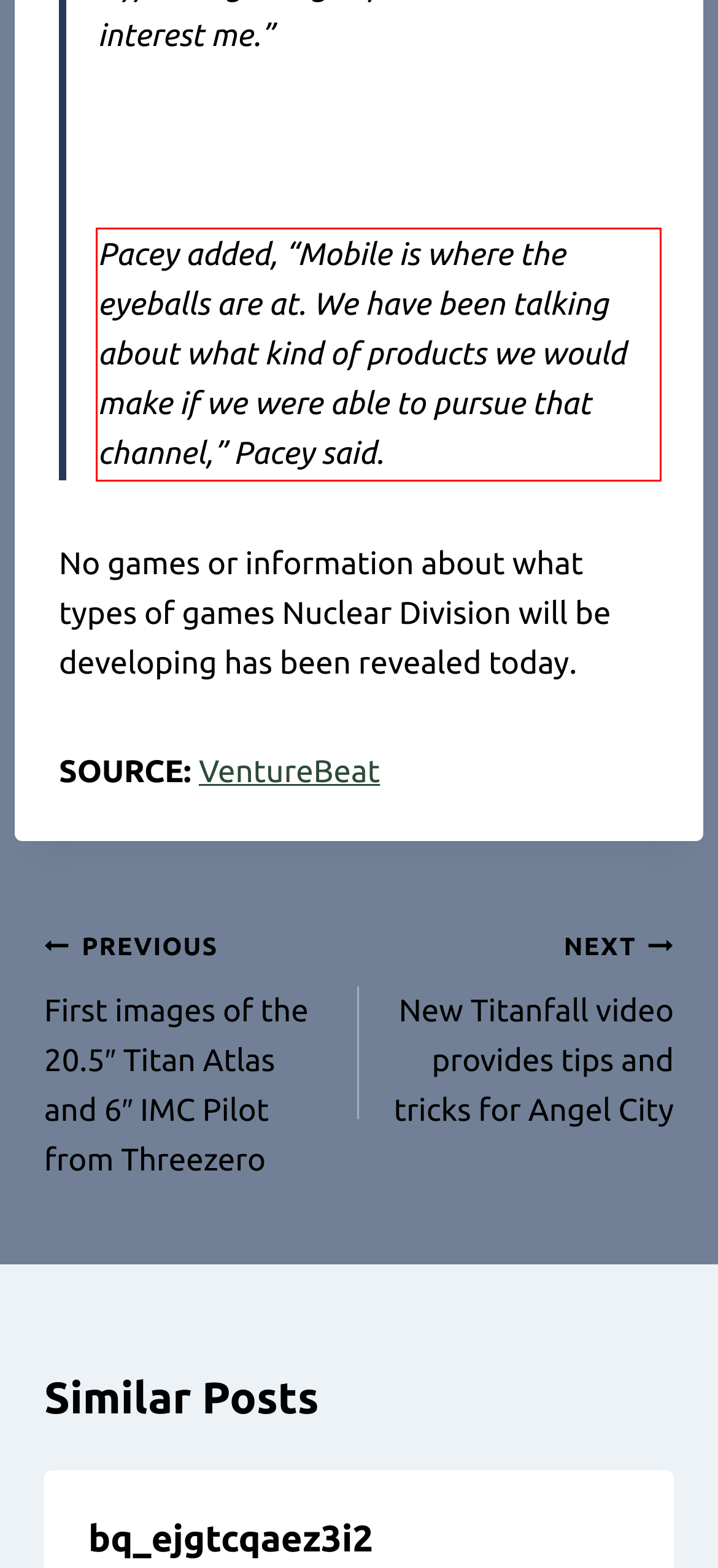View the screenshot of the webpage and identify the UI element surrounded by a red bounding box. Extract the text contained within this red bounding box.

Pacey added, “Mobile is where the eyeballs are at. We have been talking about what kind of products we would make if we were able to pursue that channel,” Pacey said.